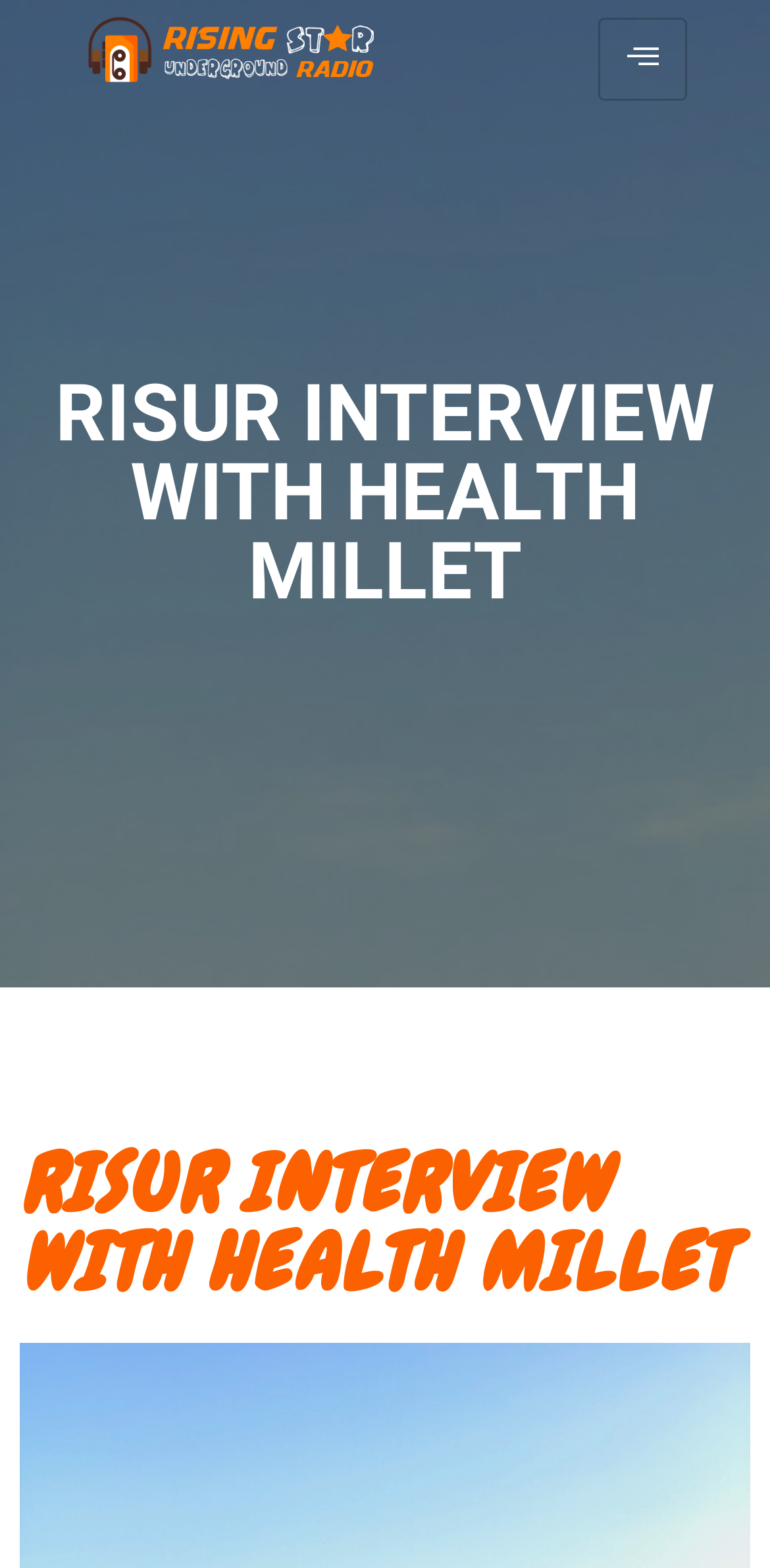Please find the bounding box coordinates (top-left x, top-left y, bottom-right x, bottom-right y) in the screenshot for the UI element described as follows: parent_node: Services

[0.777, 0.011, 0.892, 0.064]